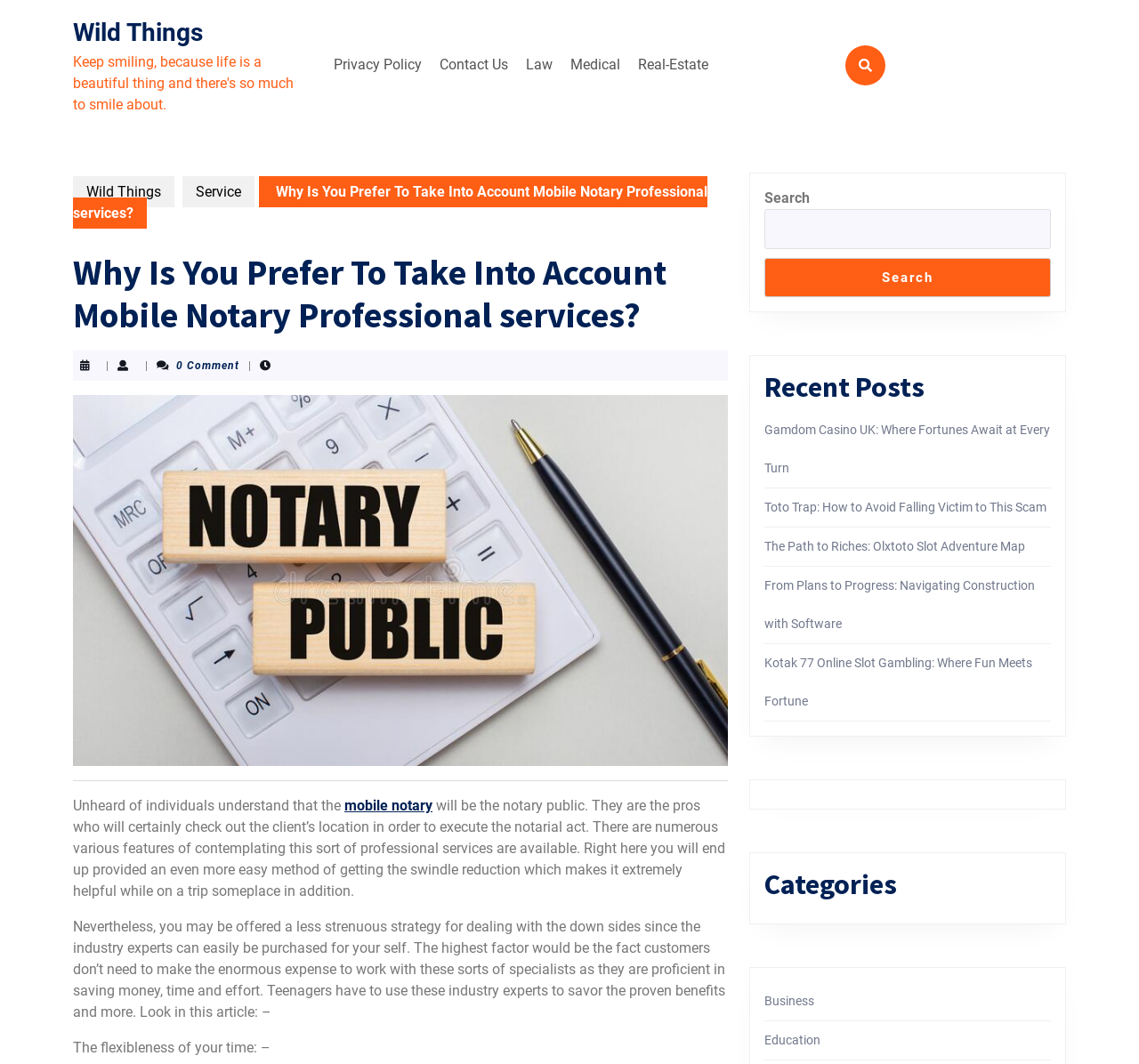Provide a brief response using a word or short phrase to this question:
What is the main topic of the article?

Mobile Notary Professional services